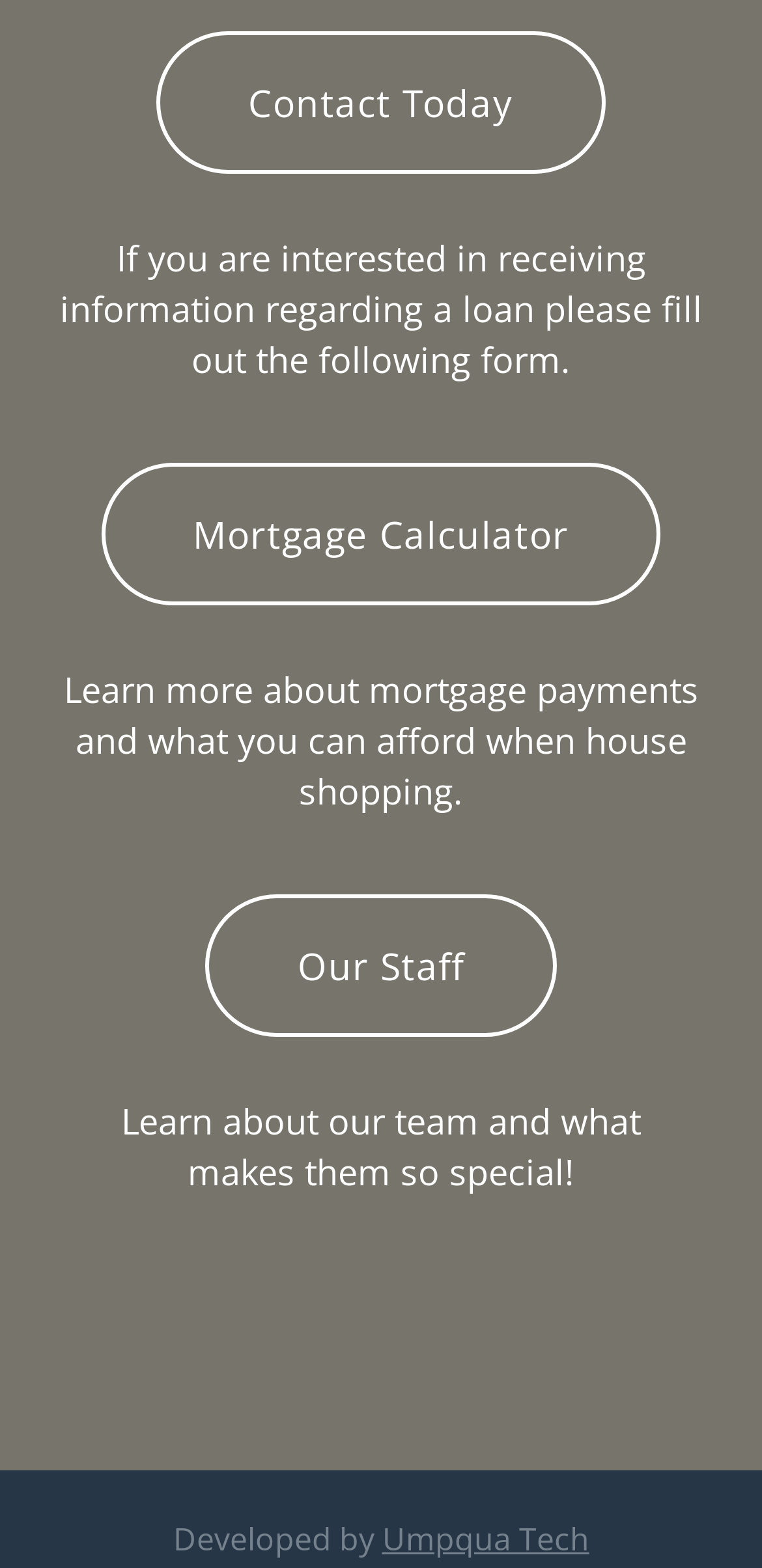Who developed this webpage?
Please answer the question as detailed as possible based on the image.

The static text 'Developed by' is followed by a link to 'Umpqua Tech', indicating that Umpqua Tech is the developer of this webpage.